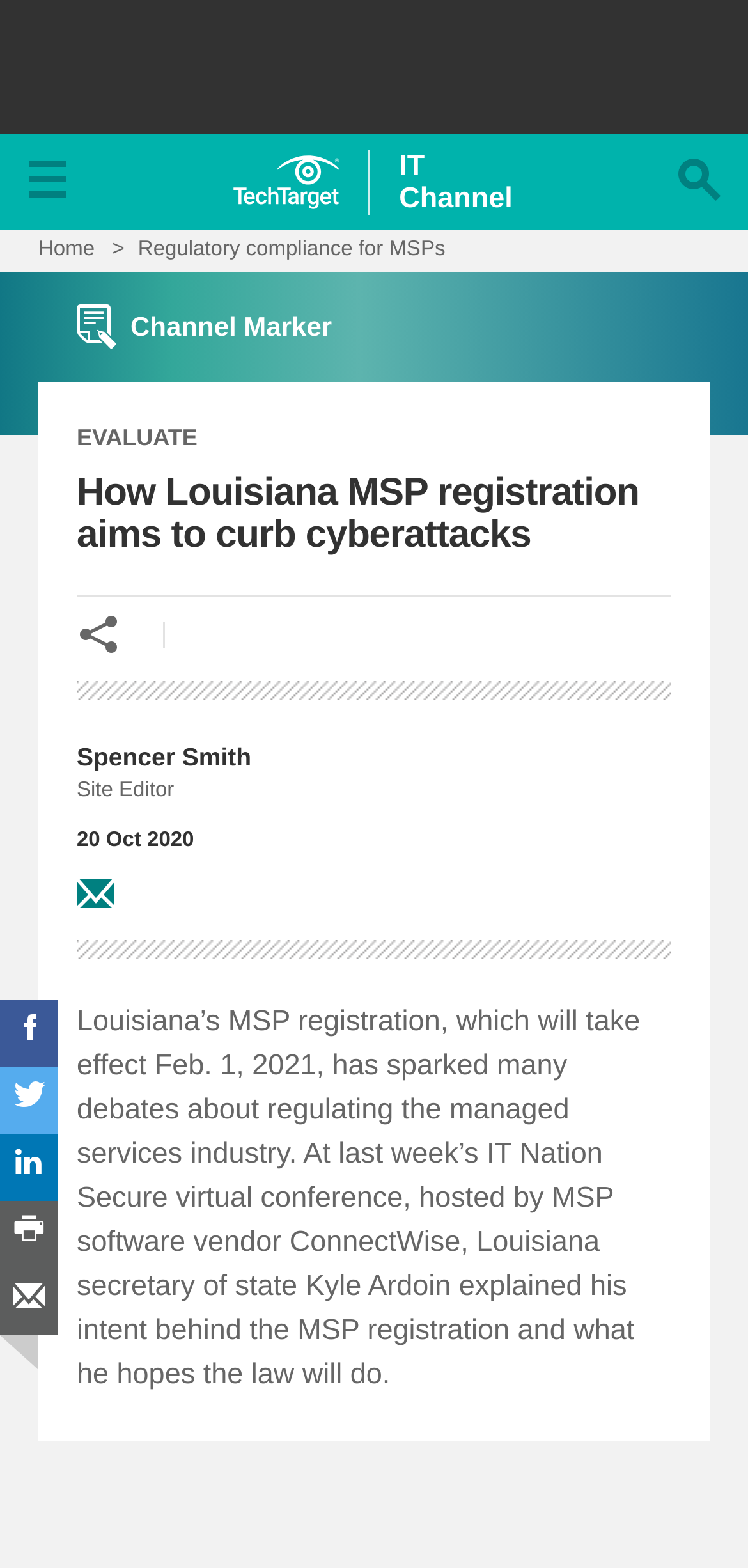Predict the bounding box of the UI element based on the description: "aria-label="Twitter share"". The coordinates should be four float numbers between 0 and 1, formatted as [left, top, right, bottom].

[0.0, 0.68, 0.077, 0.723]